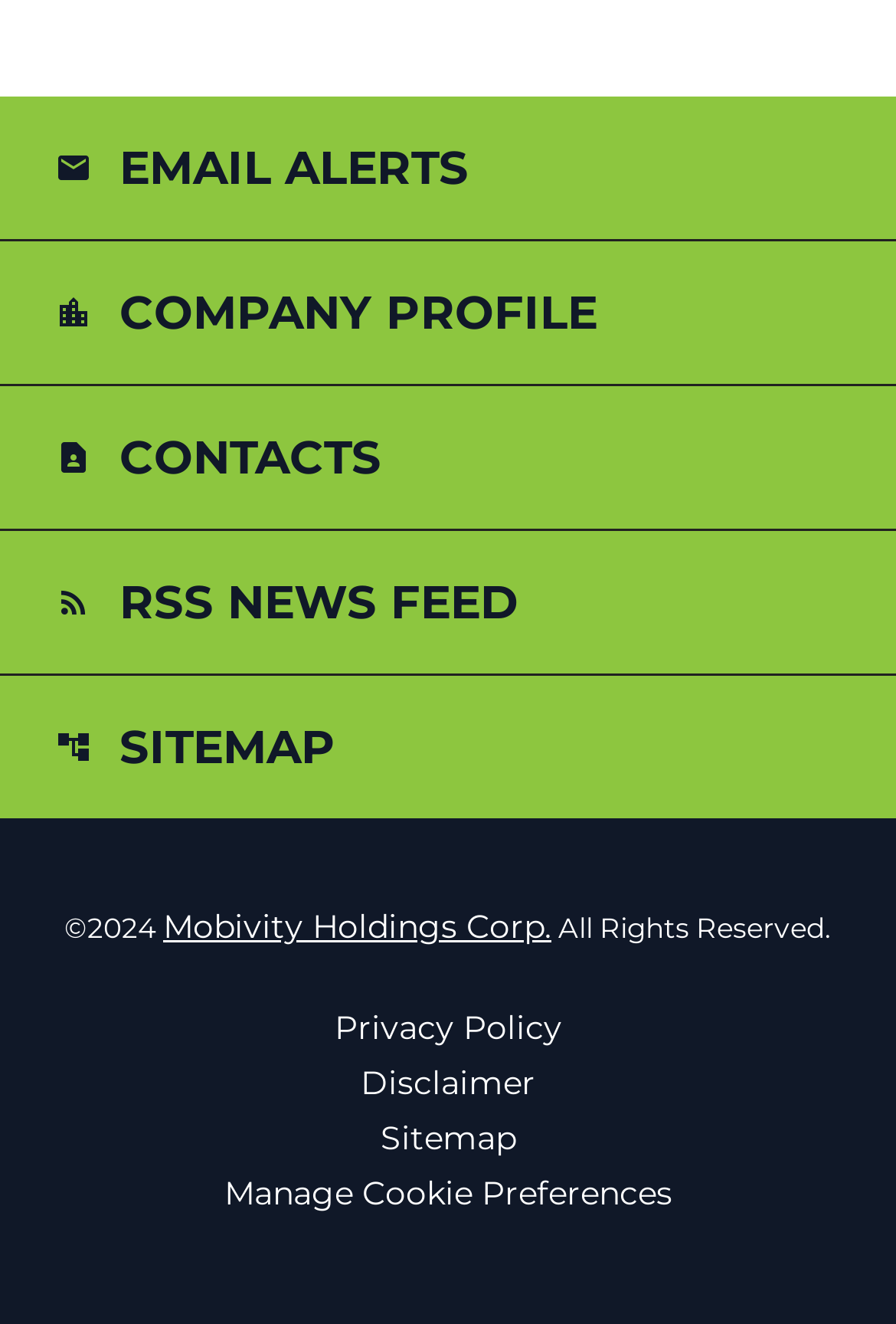Pinpoint the bounding box coordinates of the clickable element to carry out the following instruction: "Manage cookie preferences."

[0.25, 0.889, 0.75, 0.913]